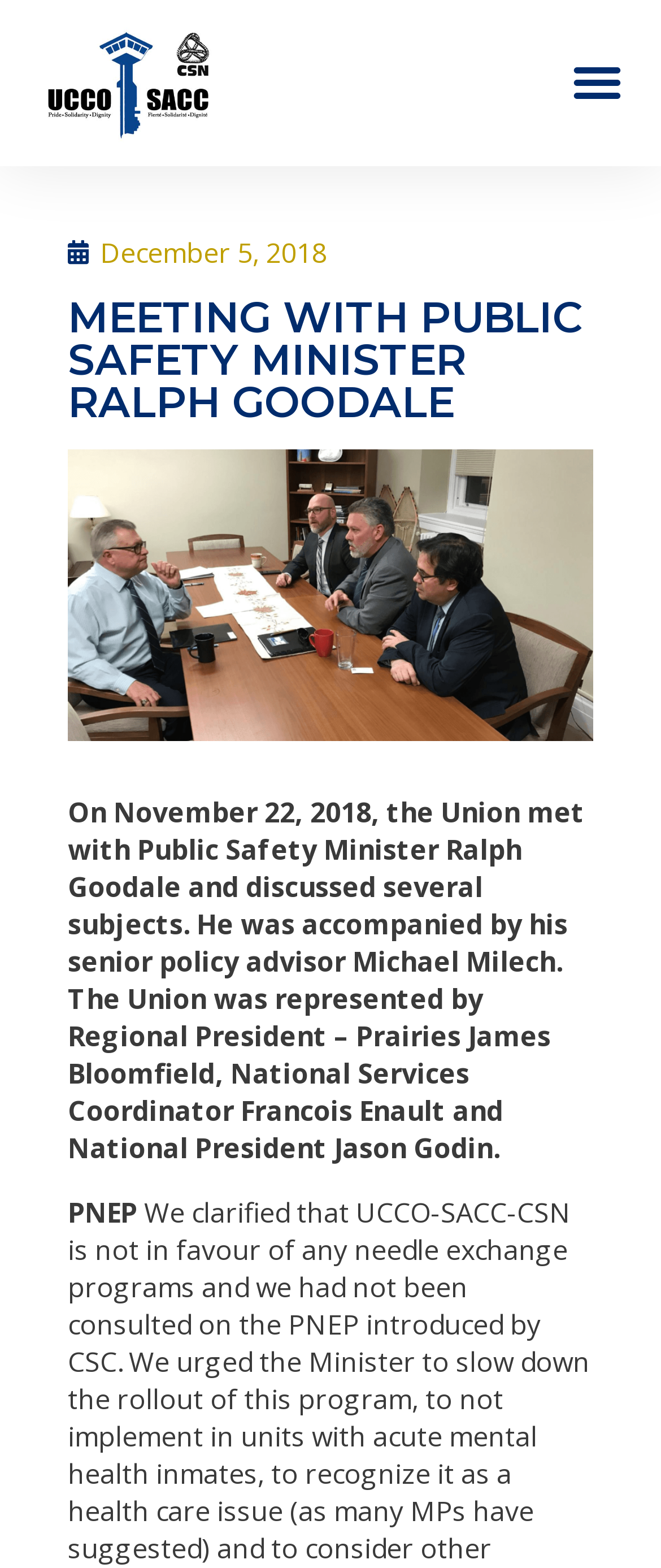Locate the primary heading on the webpage and return its text.

MEETING WITH PUBLIC SAFETY MINISTER RALPH GOODALE